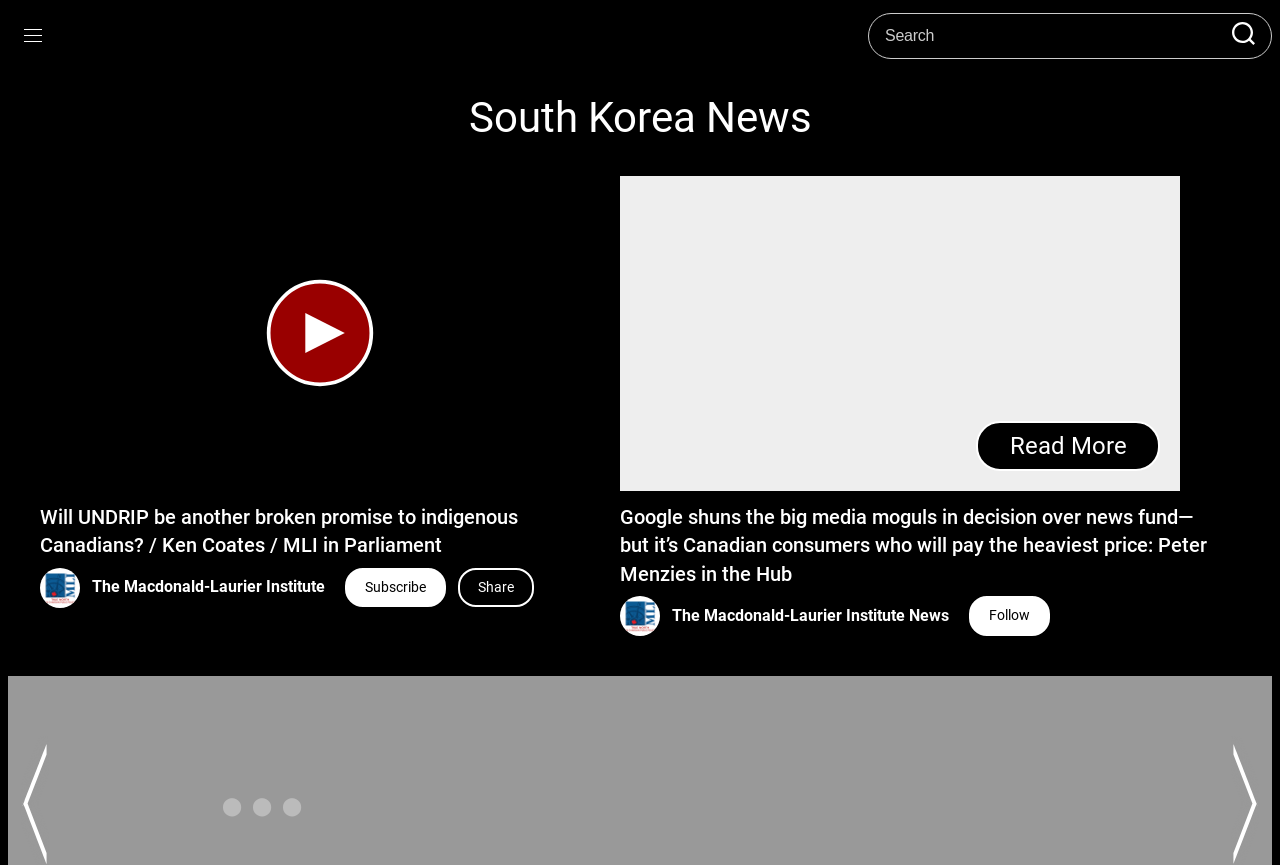What is the name of the institute mentioned? Using the information from the screenshot, answer with a single word or phrase.

Macdonald-Laurier Institute